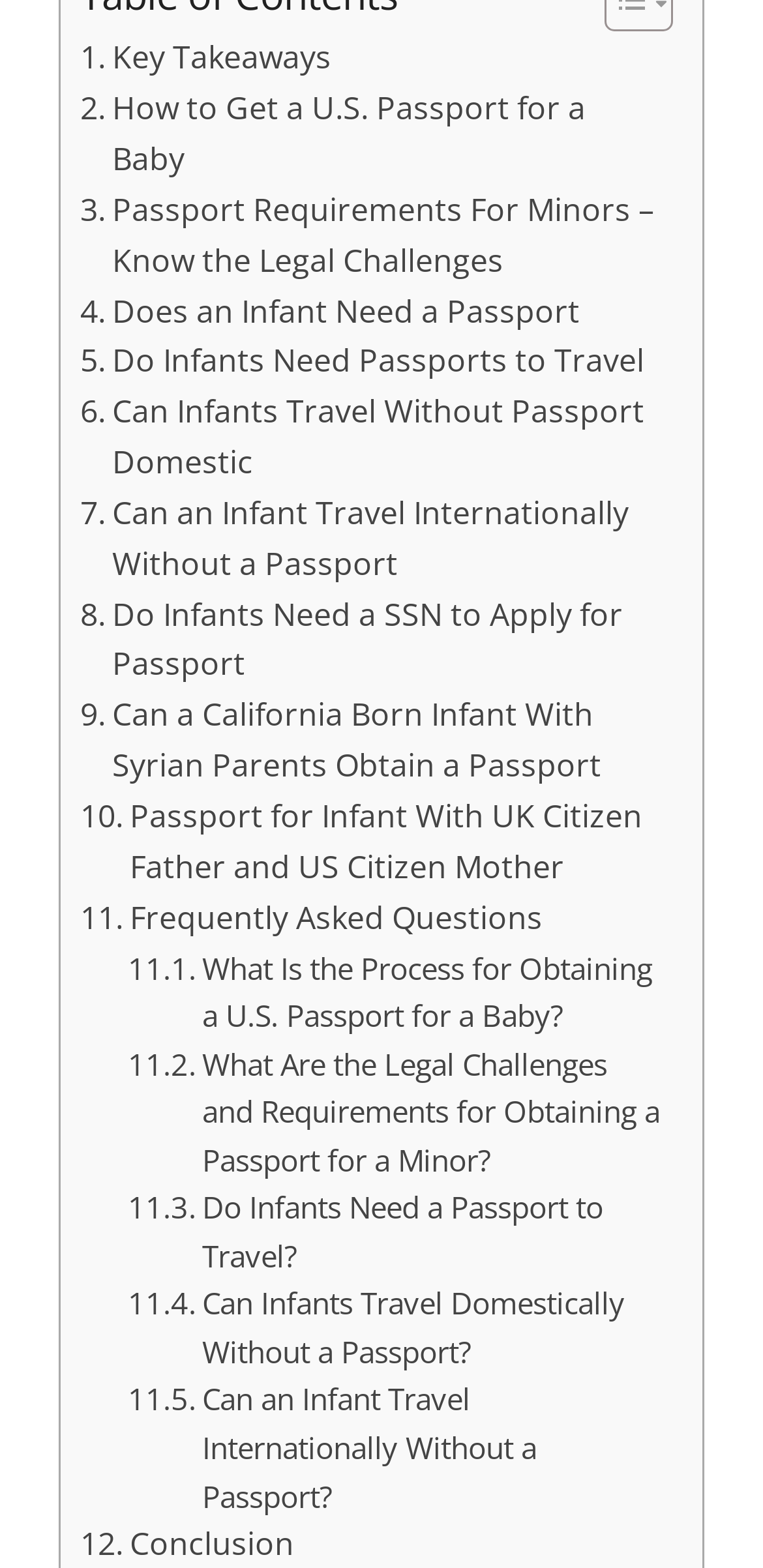Determine the bounding box coordinates of the target area to click to execute the following instruction: "View 'What Is the Process for Obtaining a U.S. Passport for a Baby?'."

[0.167, 0.602, 0.869, 0.663]